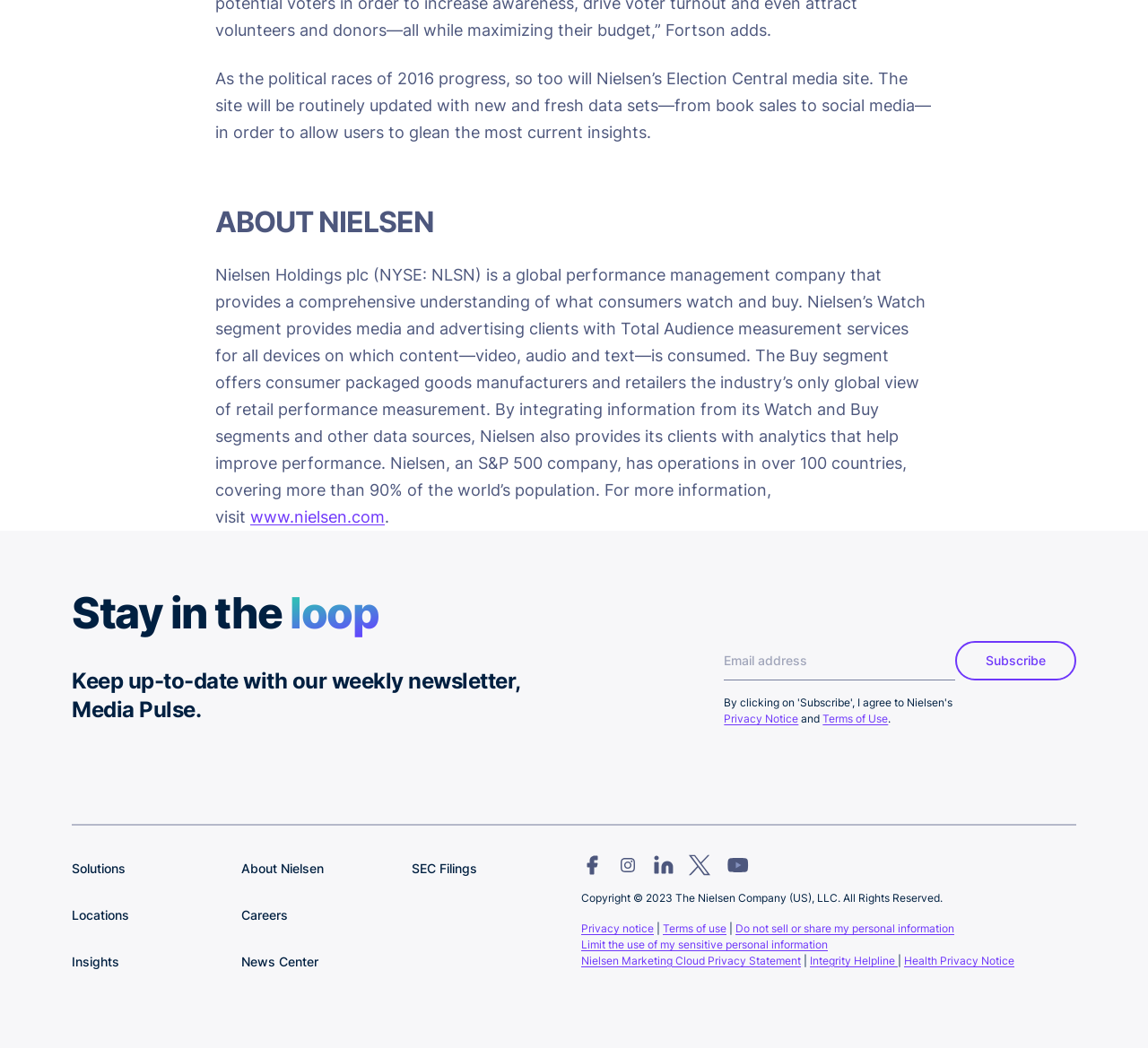Please give a succinct answer to the question in one word or phrase:
What is the topic of the 'About Nielsen' section?

Company information